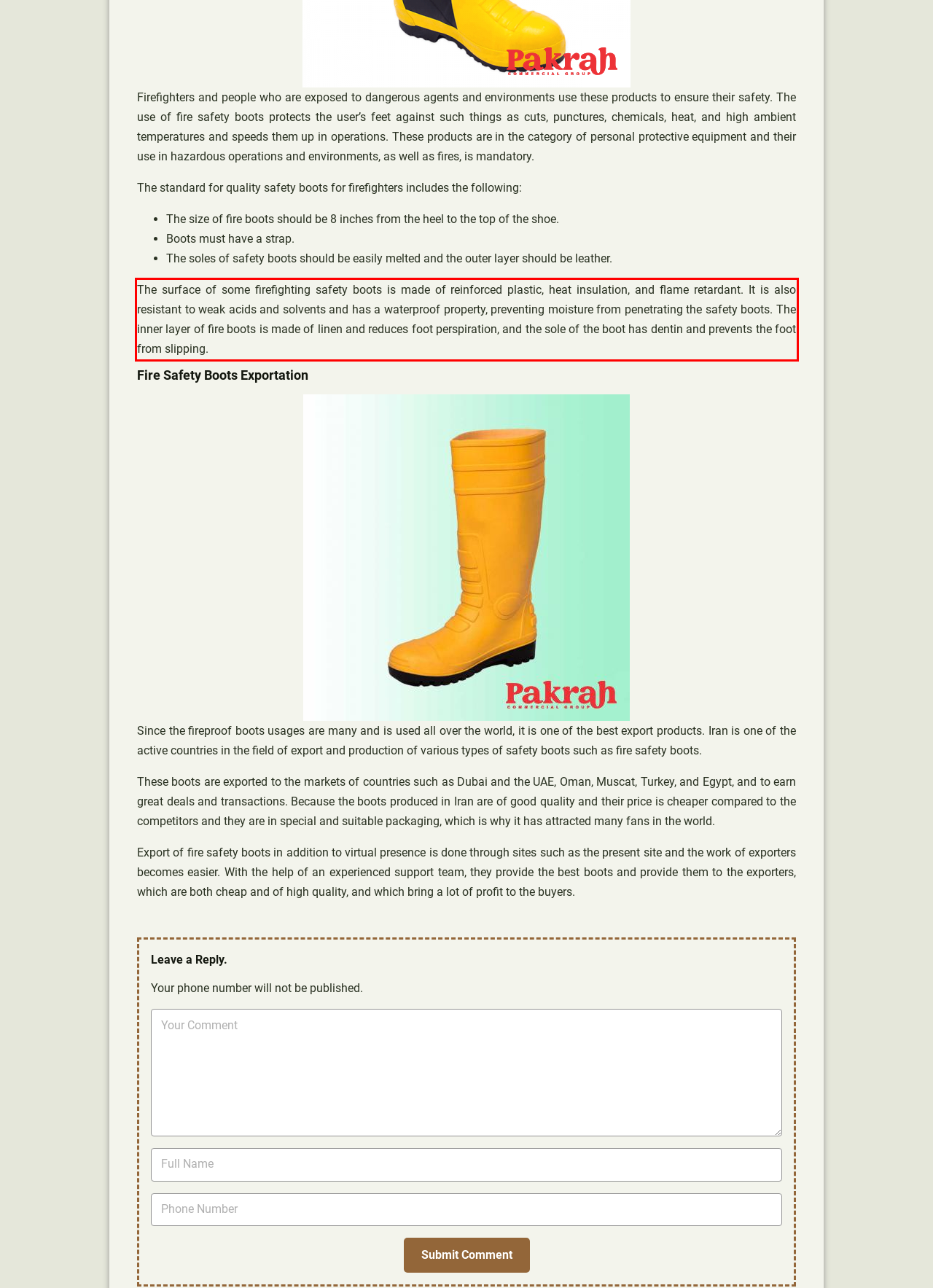Please take the screenshot of the webpage, find the red bounding box, and generate the text content that is within this red bounding box.

The surface of some firefighting safety boots is made of reinforced plastic, heat insulation, and flame retardant. It is also resistant to weak acids and solvents and has a waterproof property, preventing moisture from penetrating the safety boots. The inner layer of fire boots is made of linen and reduces foot perspiration, and the sole of the boot has dentin and prevents the foot from slipping.